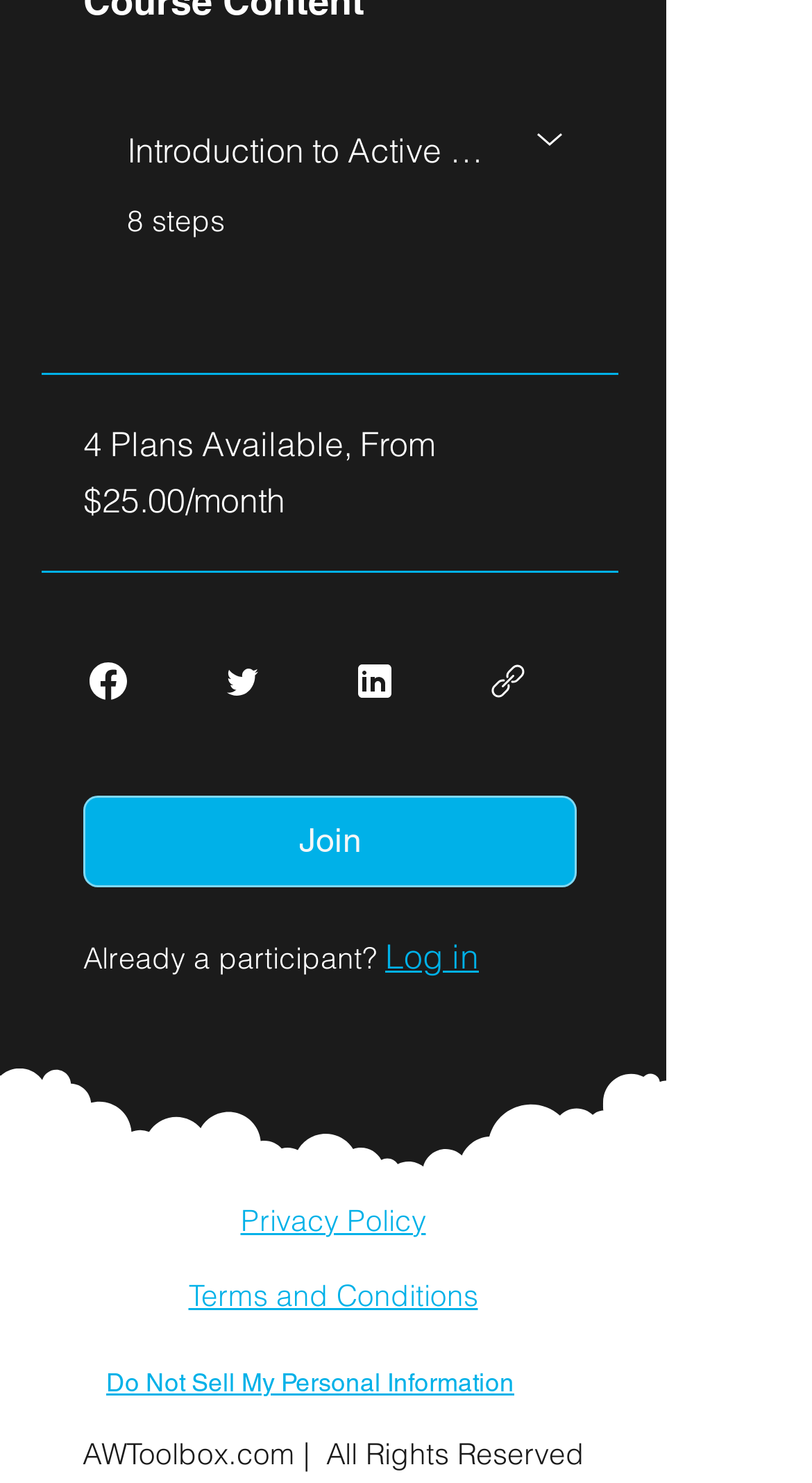Provide the bounding box coordinates of the HTML element this sentence describes: "Terms and Conditions".

[0.232, 0.75, 0.588, 0.775]